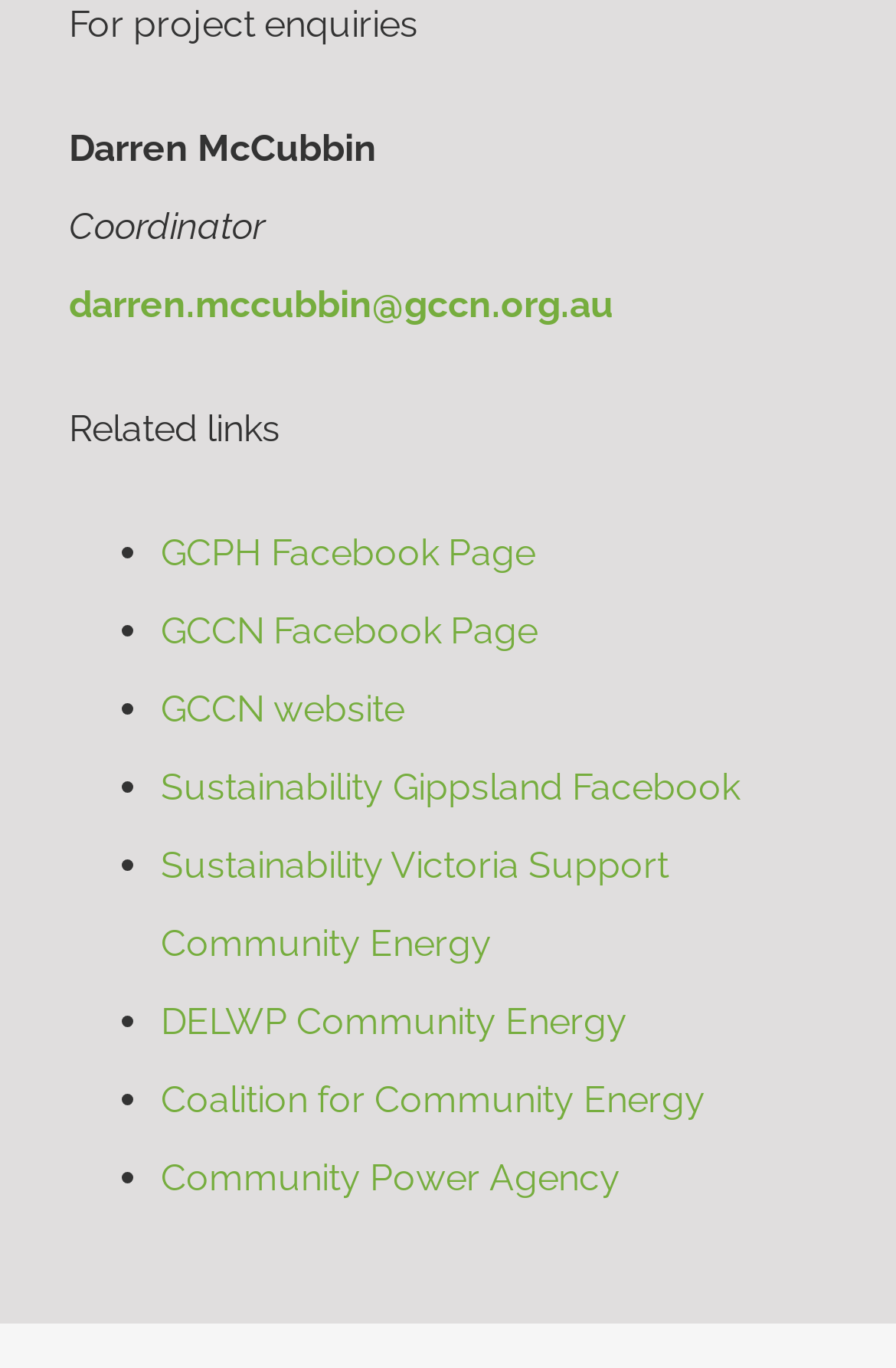Respond to the question below with a single word or phrase: What type of organizations are linked on this webpage?

Community energy organizations